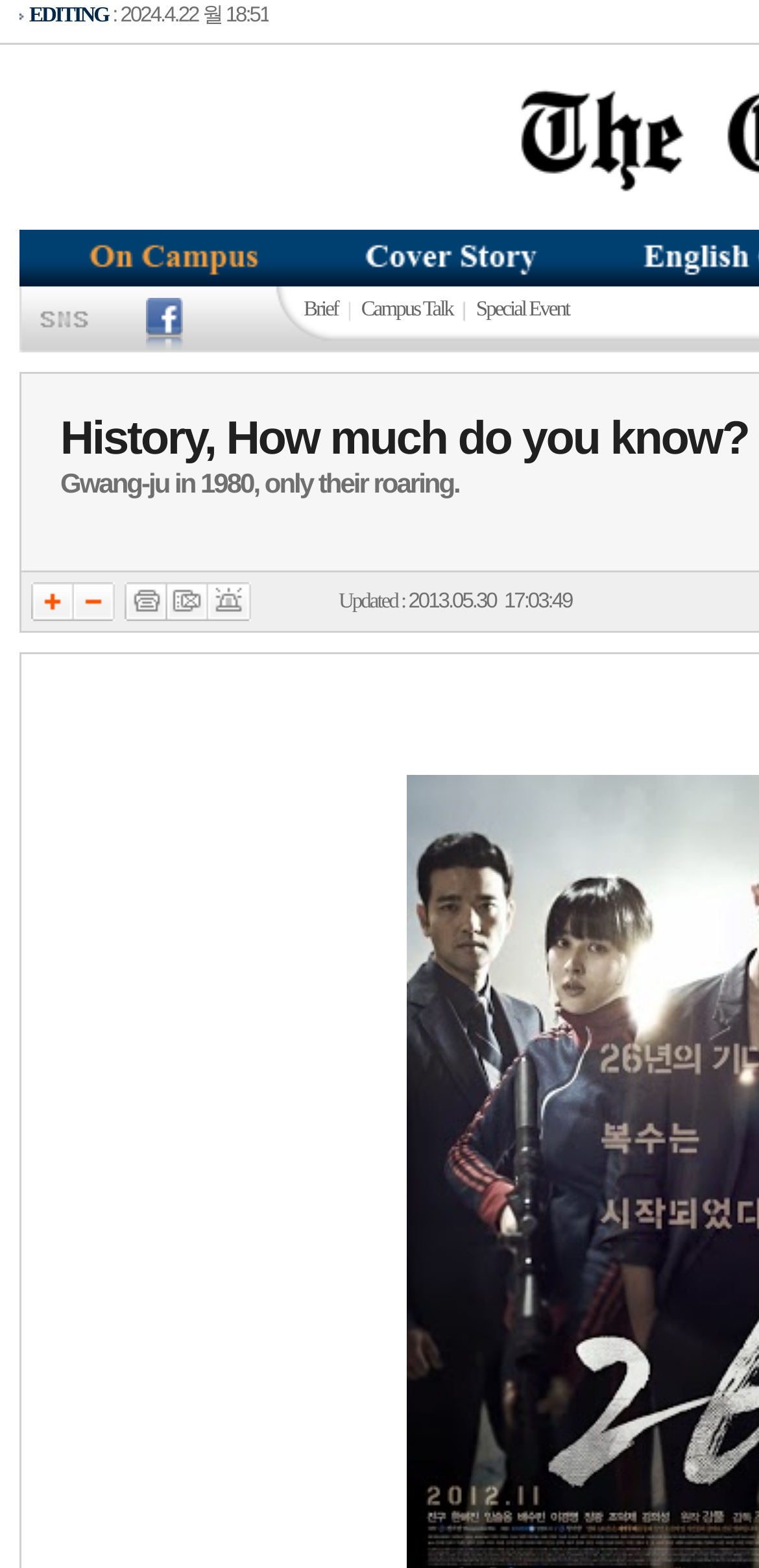Provide a brief response to the question below using a single word or phrase: 
What is the second link in the 'On Campus' category?

Brief